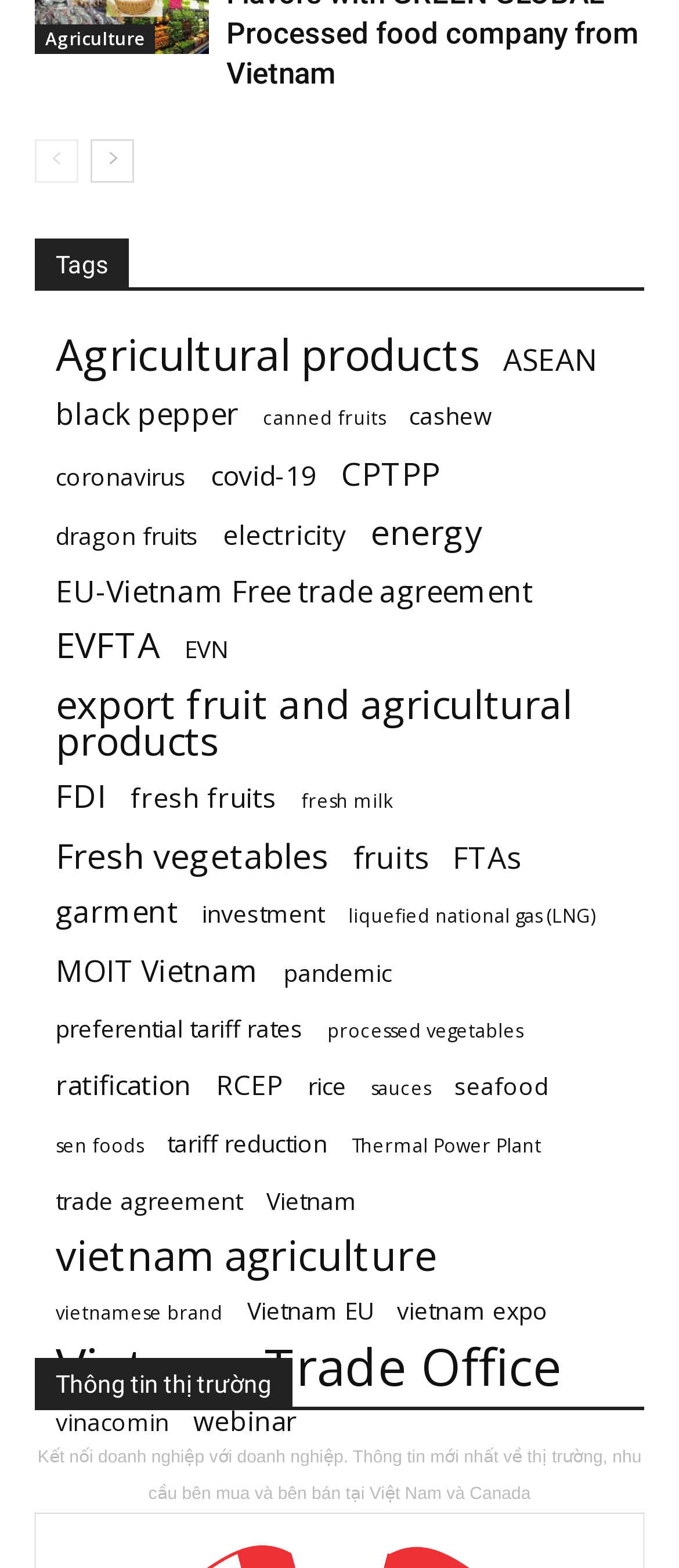What is the main category of the webpage?
Please use the image to deliver a detailed and complete answer.

Based on the links and headings on the webpage, it appears that the main category of the webpage is related to agriculture, as there are many links to specific agricultural products and topics.